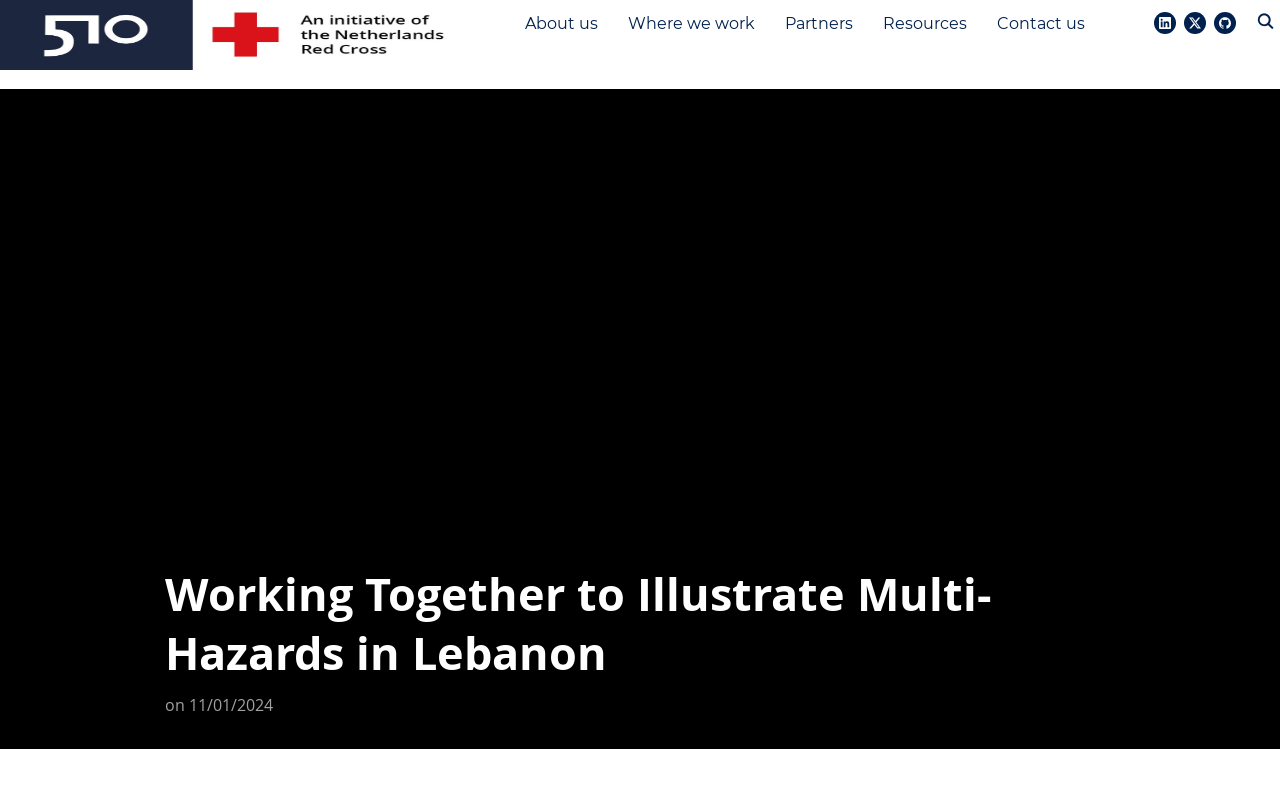Give a concise answer using only one word or phrase for this question:
What is the first word of the main heading?

Working